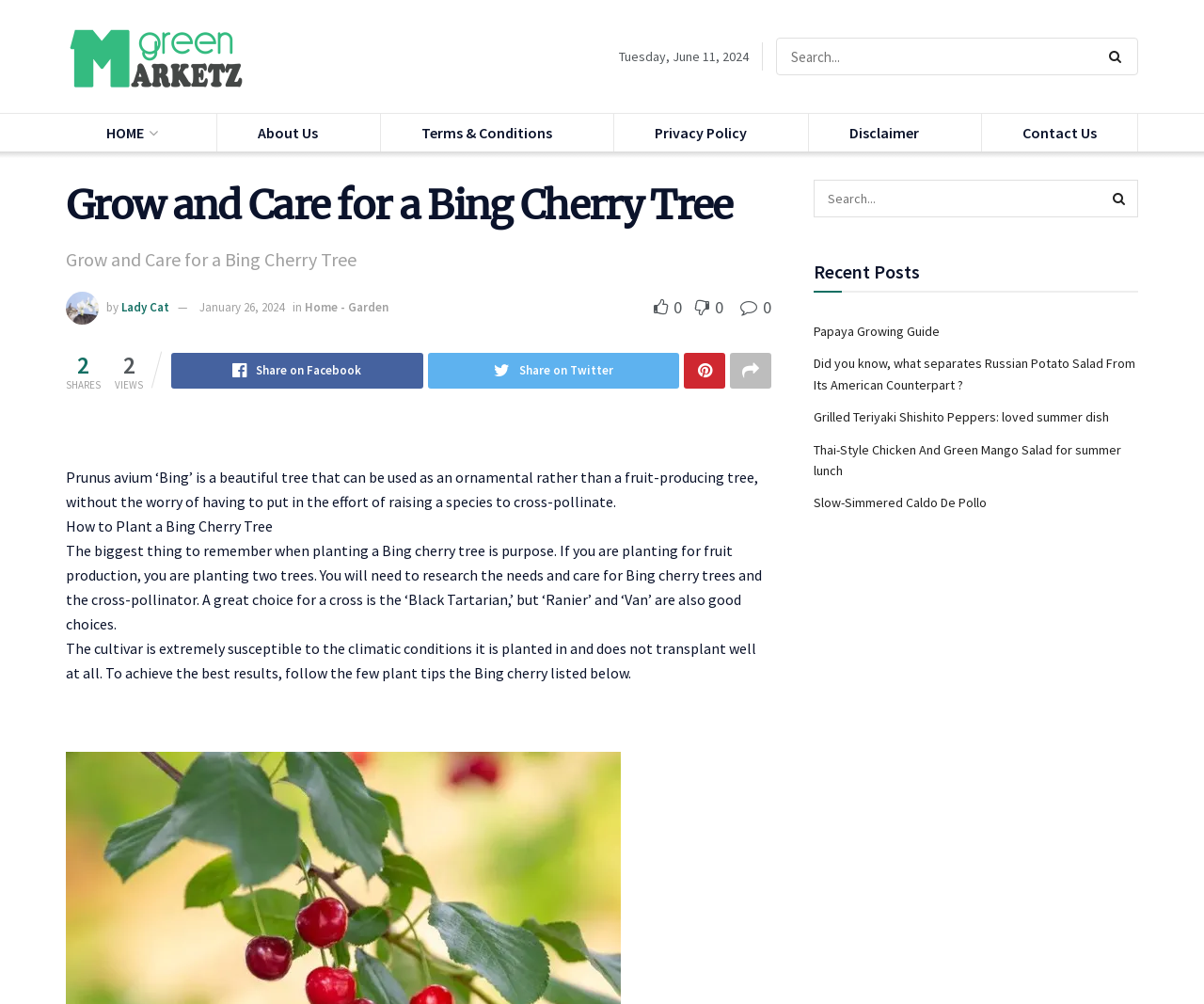Point out the bounding box coordinates of the section to click in order to follow this instruction: "Read the article by Lady Cat".

[0.101, 0.298, 0.141, 0.314]